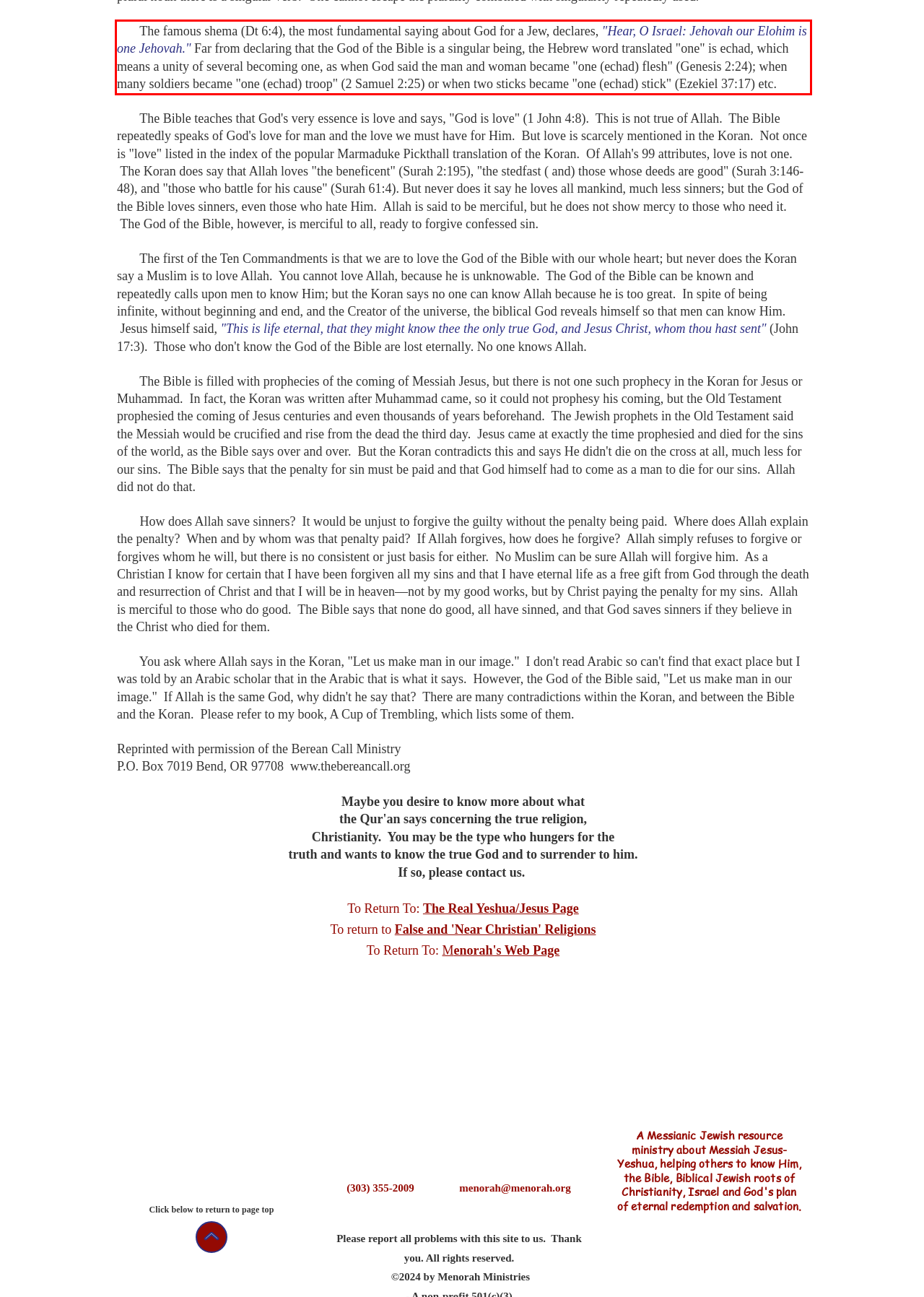Given a screenshot of a webpage containing a red rectangle bounding box, extract and provide the text content found within the red bounding box.

The famous shema (Dt 6:4), the most fundamental saying about God for a Jew, declares, "Hear, O Israel: Jehovah our Elohim is one Jehovah." Far from declaring that the God of the Bible is a singular being, the Hebrew word translated "one" is echad, which means a unity of several becoming one, as when God said the man and woman became "one (echad) flesh" (Genesis 2:24); when many soldiers became "one (echad) troop" (2 Samuel 2:25) or when two sticks became "one (echad) stick" (Ezekiel 37:17) etc.